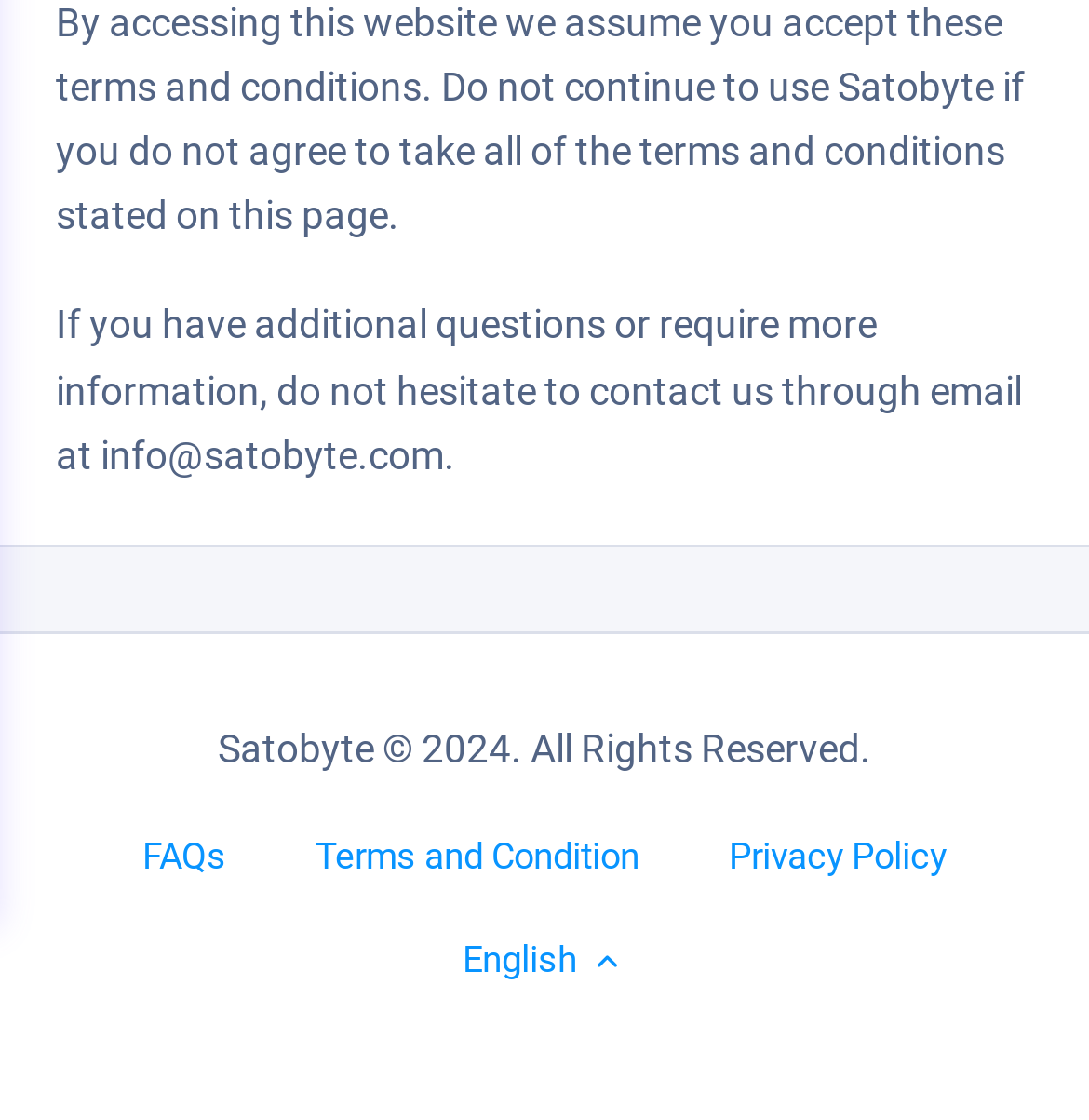Given the description "Terms and Condition", determine the bounding box of the corresponding UI element.

[0.249, 0.718, 0.628, 0.811]